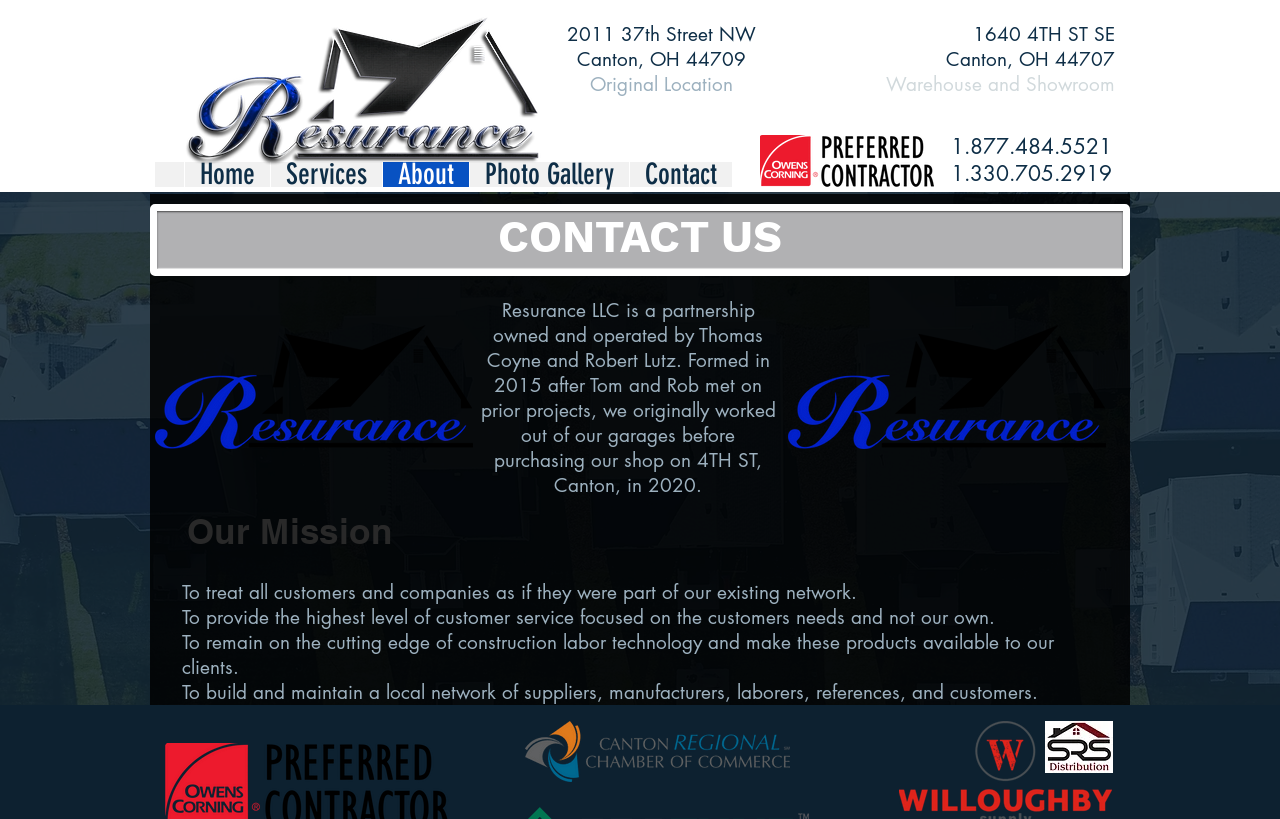Find the bounding box coordinates for the UI element whose description is: "CONTACT US". The coordinates should be four float numbers between 0 and 1, in the format [left, top, right, bottom].

[0.118, 0.249, 0.882, 0.337]